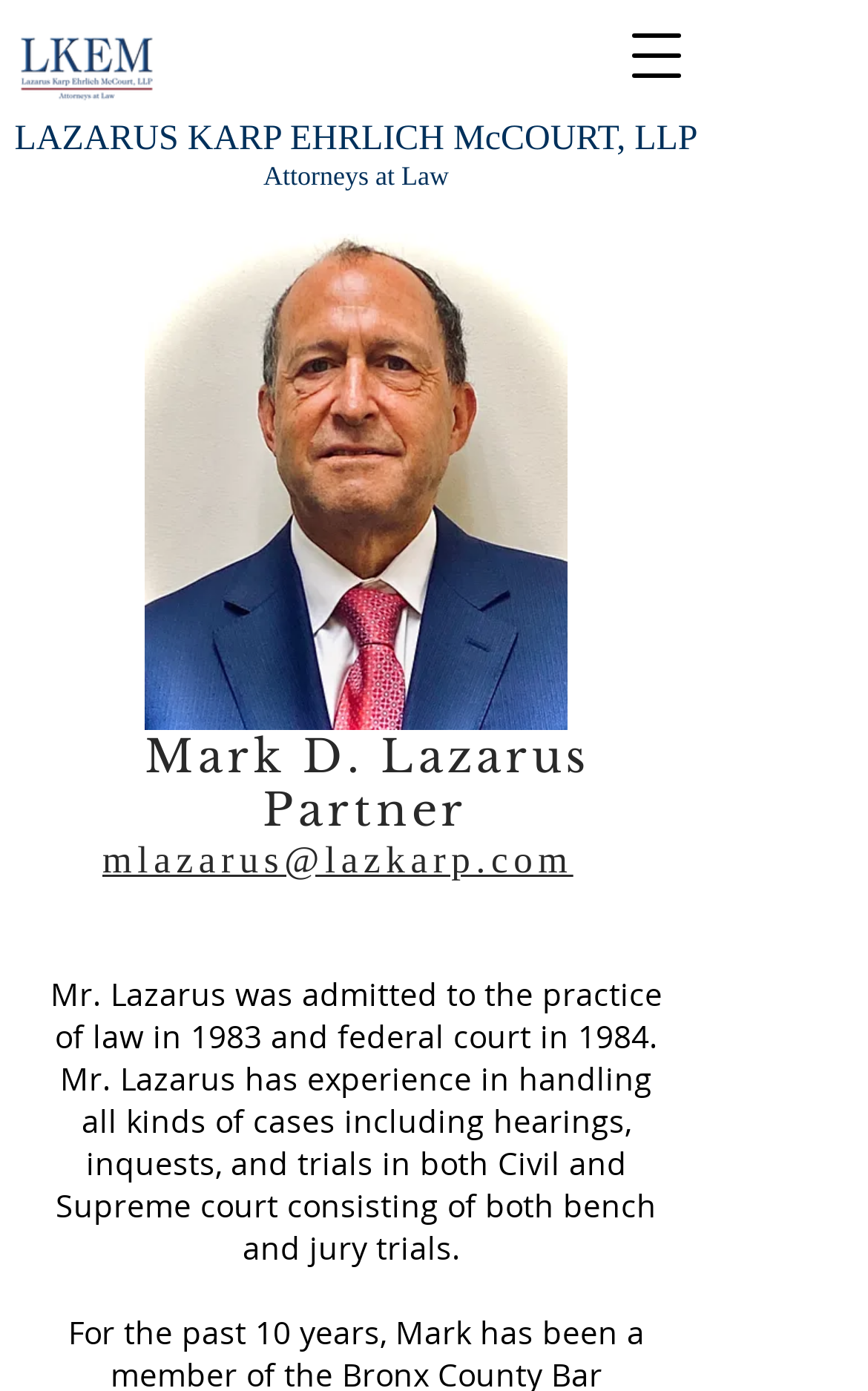What is Mark D. Lazarus's email address?
Refer to the image and provide a one-word or short phrase answer.

mlazarus@lazkarp.com